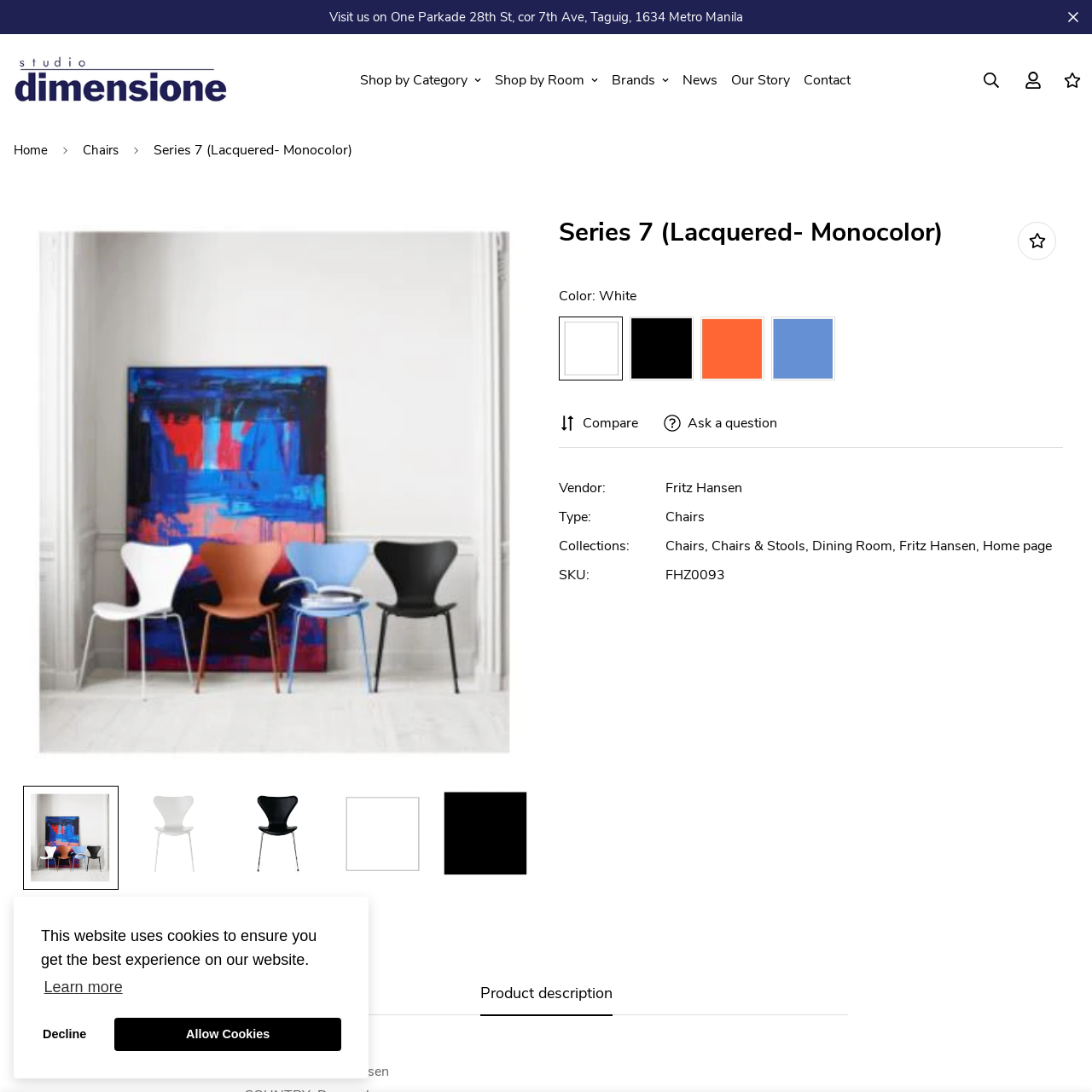Give a detailed account of the scene depicted within the red boundary.

The image showcases the iconic "Series 7" chair, designed by renowned architect and designer Arne Jacobsen. This particular model is presented in a sleek, lacquered monocolor finish, enhancing its modern aesthetic. The chair's elegant curves and minimalist design make it a versatile addition to various interior settings, embodying a blend of functionality and style. Its streamlined silhouette is perfect for both residential and commercial spaces, representing a timeless piece of furniture design that continues to influence contemporary decor.